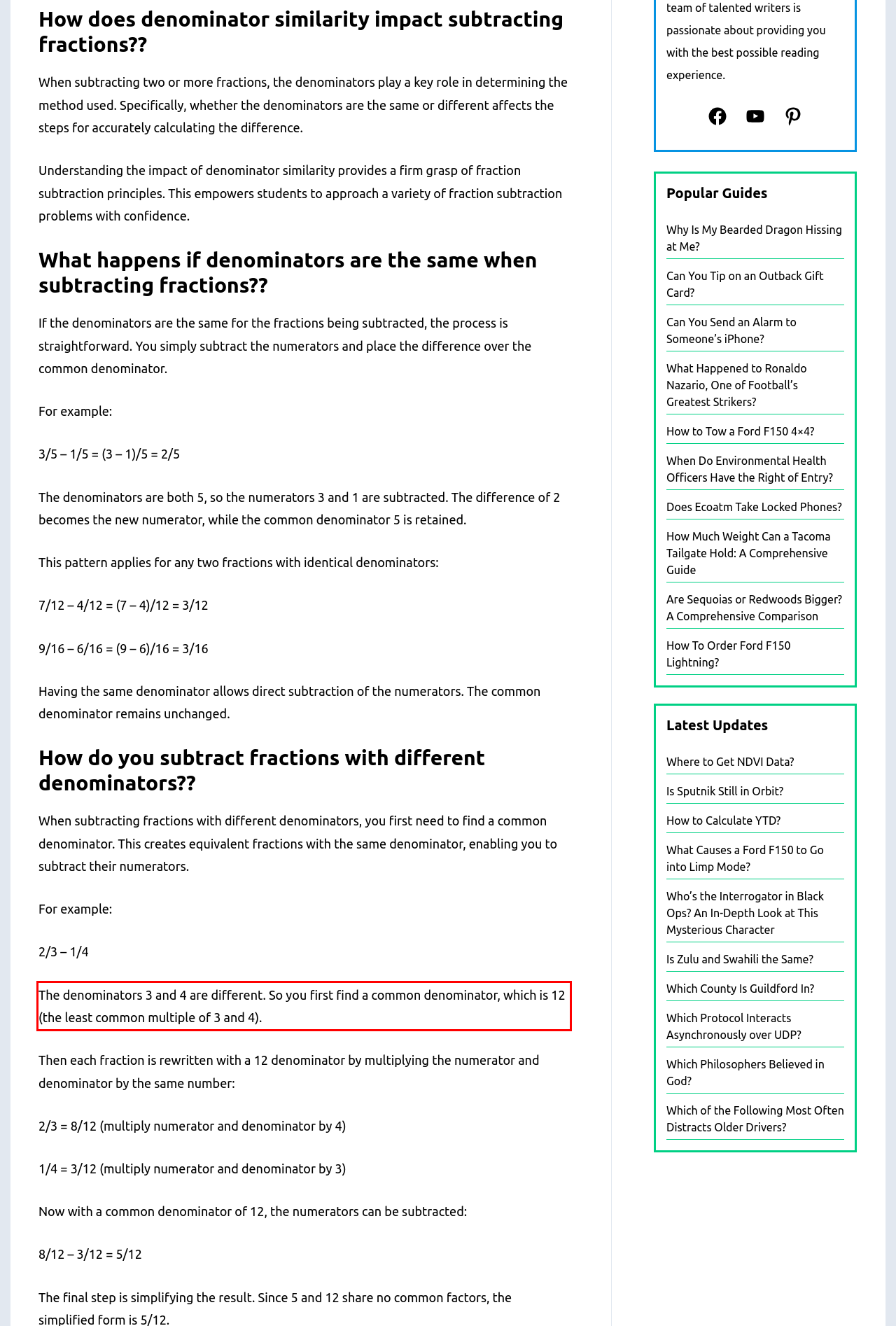Your task is to recognize and extract the text content from the UI element enclosed in the red bounding box on the webpage screenshot.

The denominators 3 and 4 are different. So you first find a common denominator, which is 12 (the least common multiple of 3 and 4).